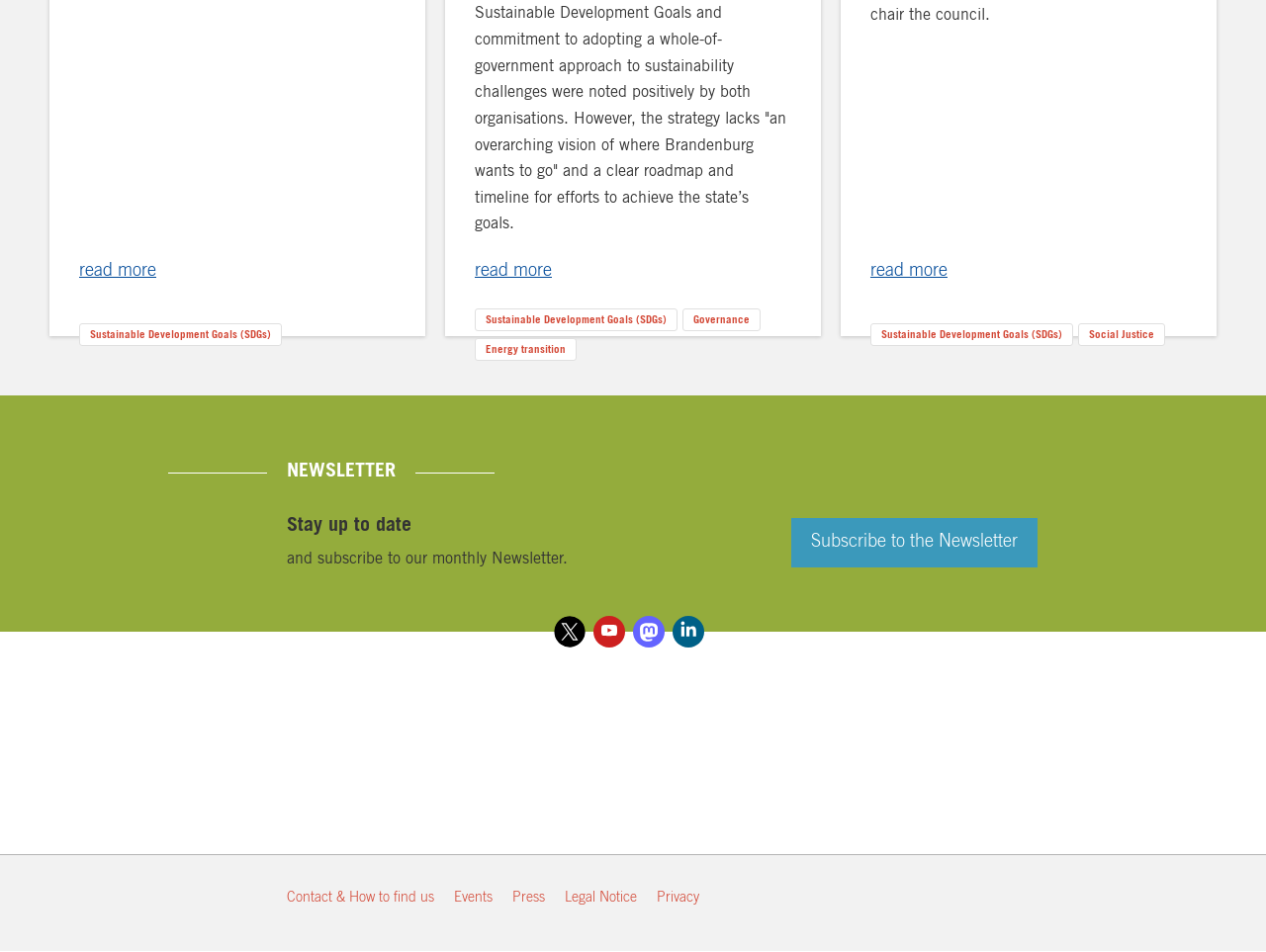Indicate the bounding box coordinates of the element that must be clicked to execute the instruction: "Subscribe to the Newsletter". The coordinates should be given as four float numbers between 0 and 1, i.e., [left, top, right, bottom].

[0.625, 0.544, 0.82, 0.596]